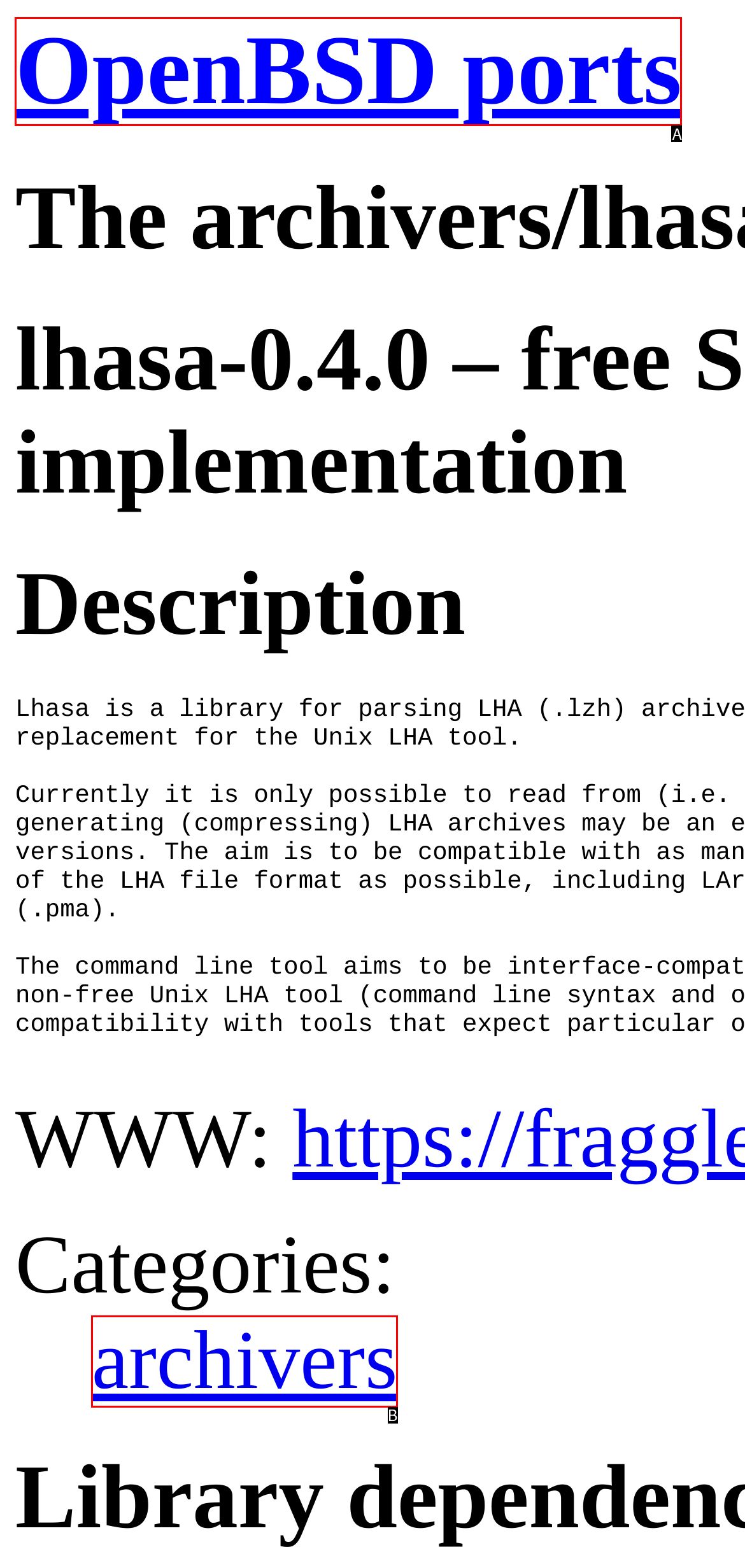Identify which HTML element matches the description: archivers
Provide your answer in the form of the letter of the correct option from the listed choices.

B